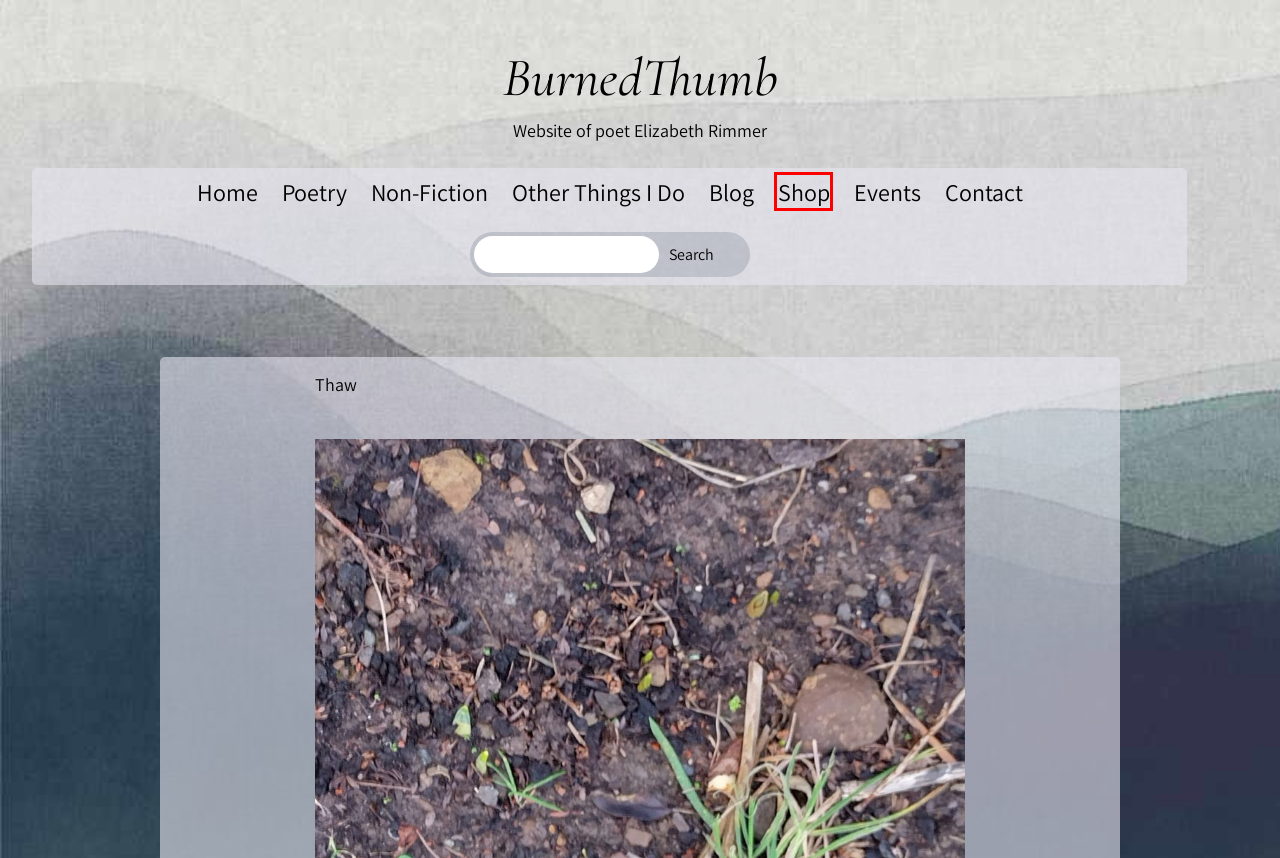Take a look at the provided webpage screenshot featuring a red bounding box around an element. Select the most appropriate webpage description for the page that loads after clicking on the element inside the red bounding box. Here are the candidates:
A. Home | burnedthumb
B. Non-Fiction – BurnedThumb
C. Blog – BurnedThumb
D. BurnedThumb – Website of poet Elizabeth Rimmer
E. Contact – BurnedThumb
F. Events – BurnedThumb
G. Other Things I Do – BurnedThumb
H. Poetry – BurnedThumb

A